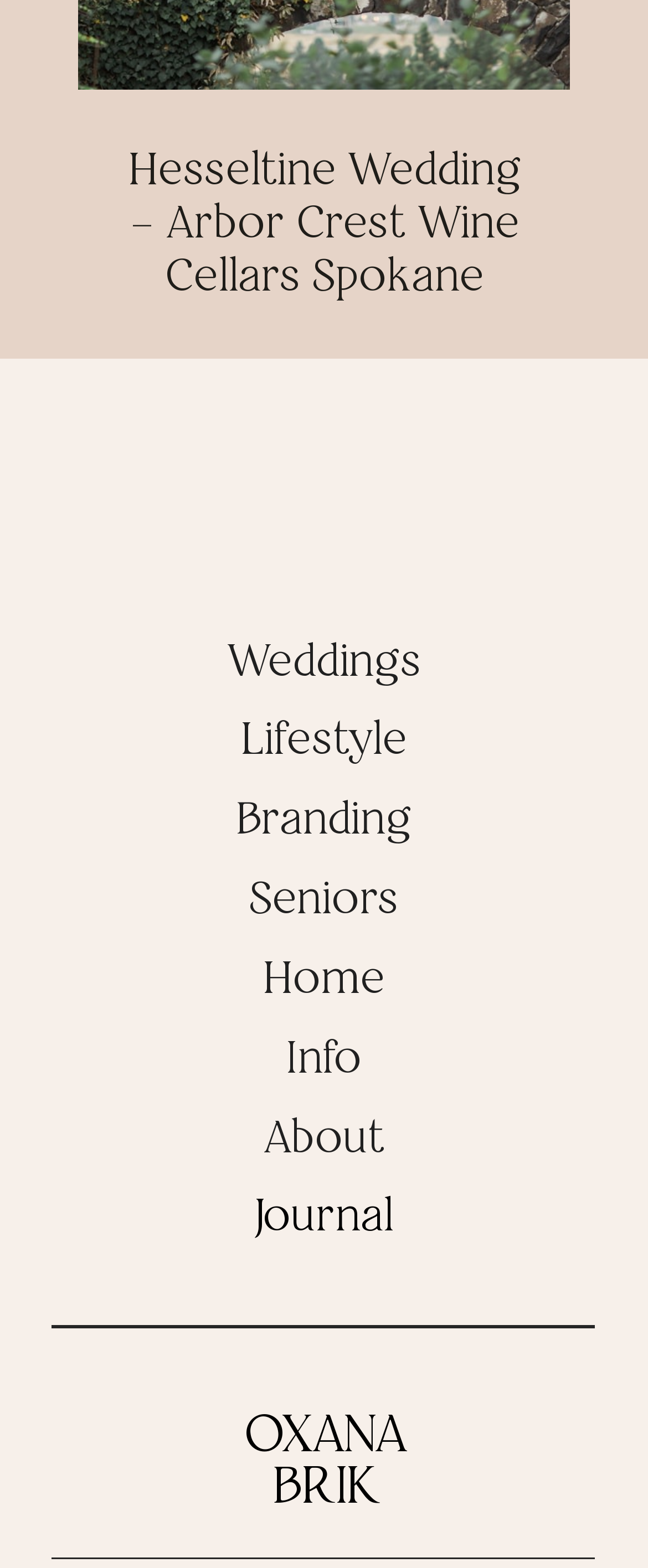Determine the bounding box coordinates of the clickable element to complete this instruction: "learn about OXANA BRIK". Provide the coordinates in the format of four float numbers between 0 and 1, [left, top, right, bottom].

[0.375, 0.9, 0.625, 0.966]